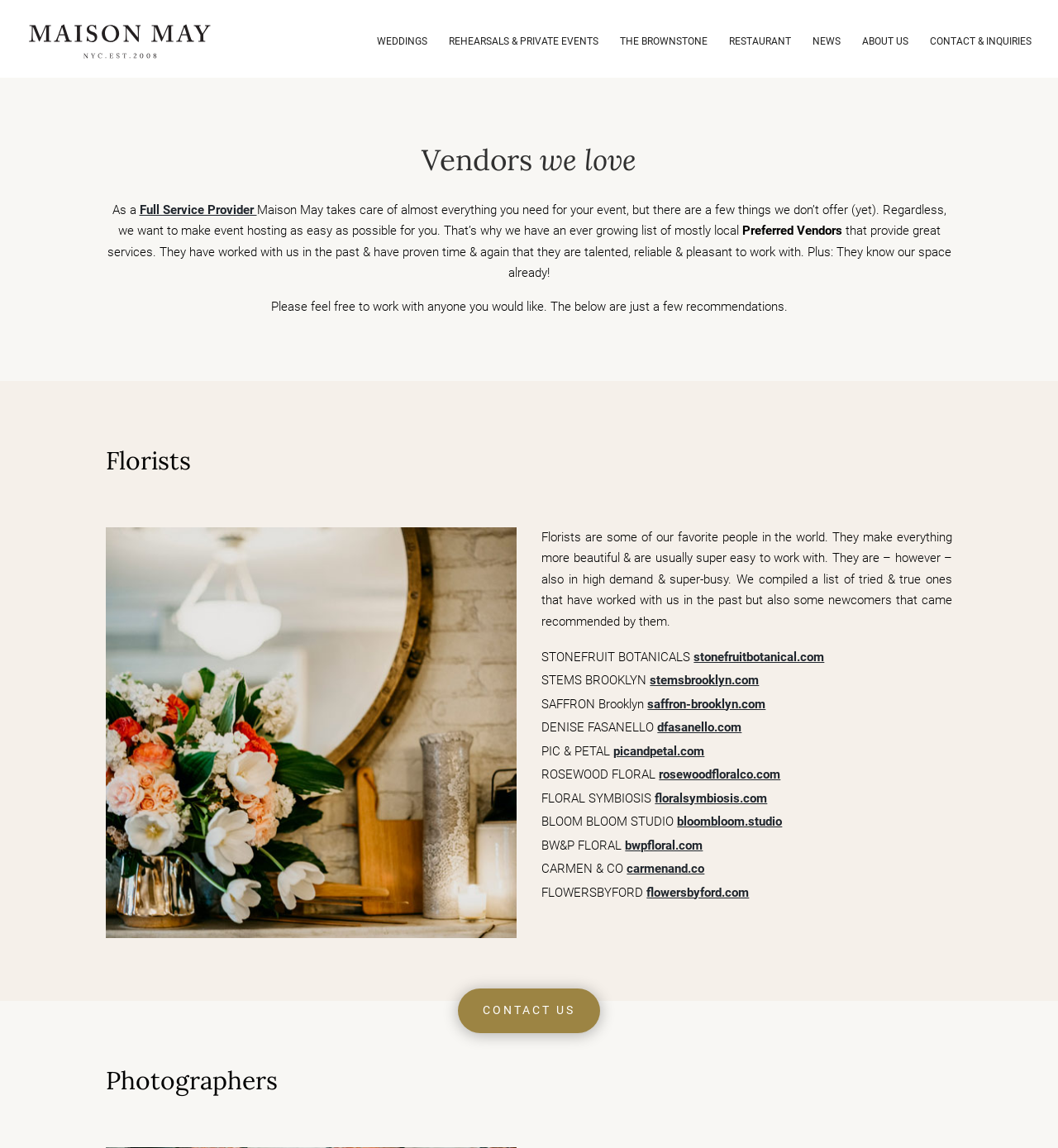Identify the bounding box coordinates of the clickable section necessary to follow the following instruction: "Click on the 'Maison May' link". The coordinates should be presented as four float numbers from 0 to 1, i.e., [left, top, right, bottom].

[0.027, 0.029, 0.2, 0.042]